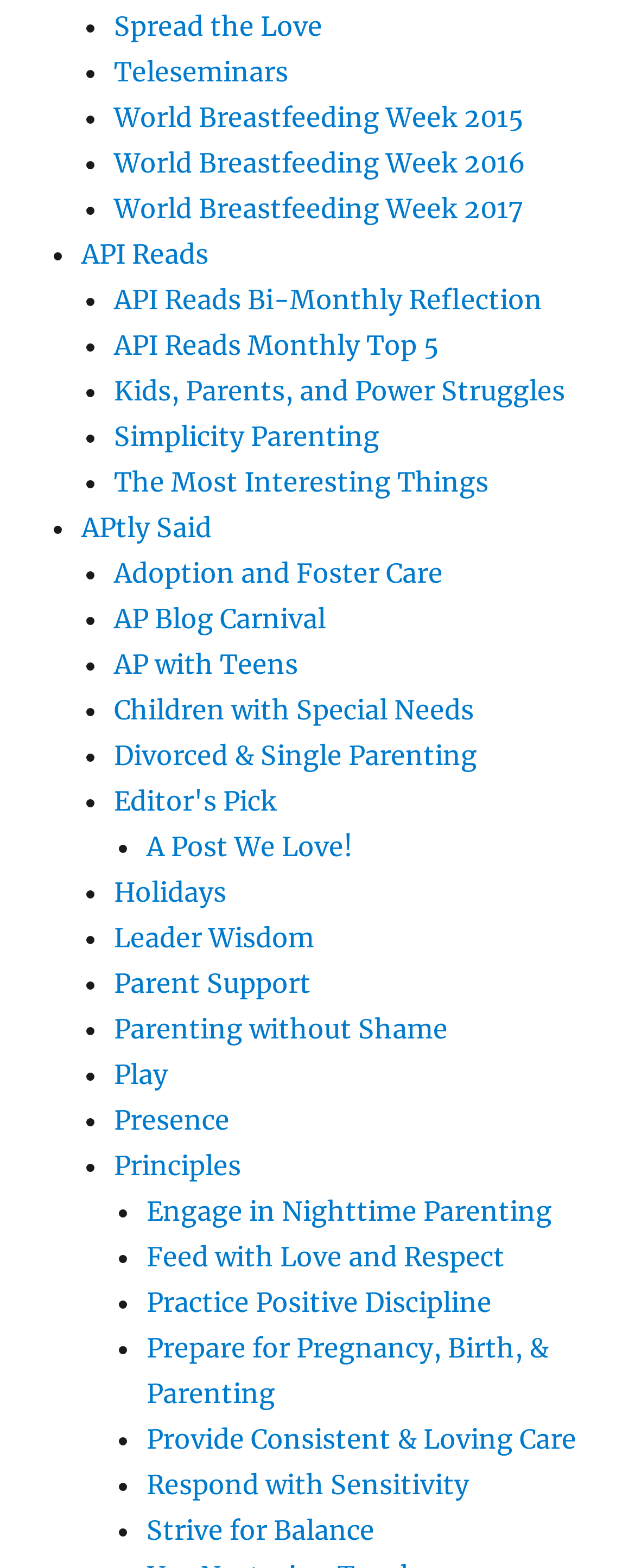What is the last link on the webpage?
Look at the image and respond to the question as thoroughly as possible.

The last link on the webpage is 'Strive for Balance' which is located at the bottom of the webpage, indicated by the list marker '•' and has a bounding box coordinate of [0.231, 0.966, 0.59, 0.986].